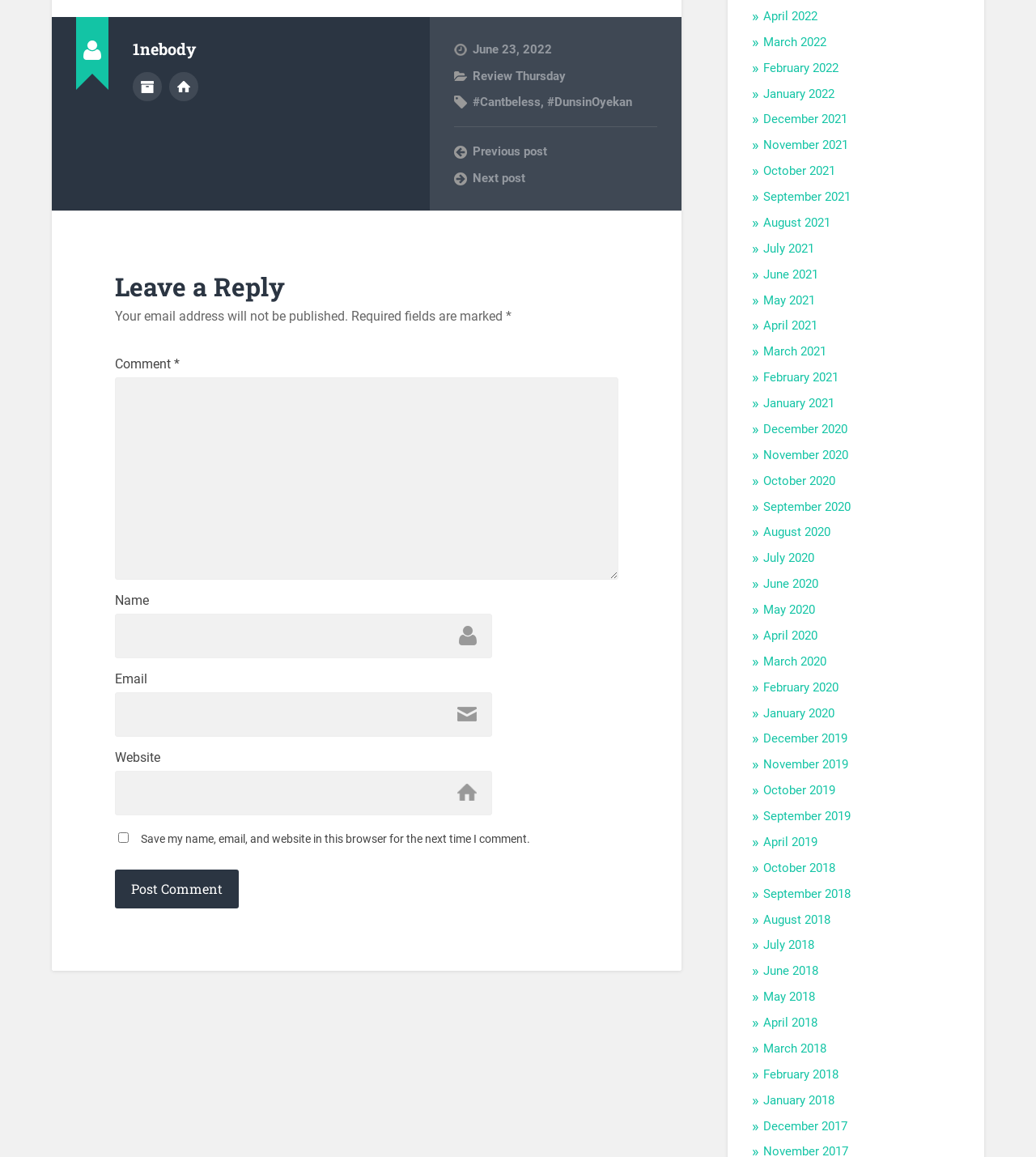Find the bounding box coordinates of the clickable element required to execute the following instruction: "Click on the 'Post Comment' button". Provide the coordinates as four float numbers between 0 and 1, i.e., [left, top, right, bottom].

[0.111, 0.751, 0.23, 0.785]